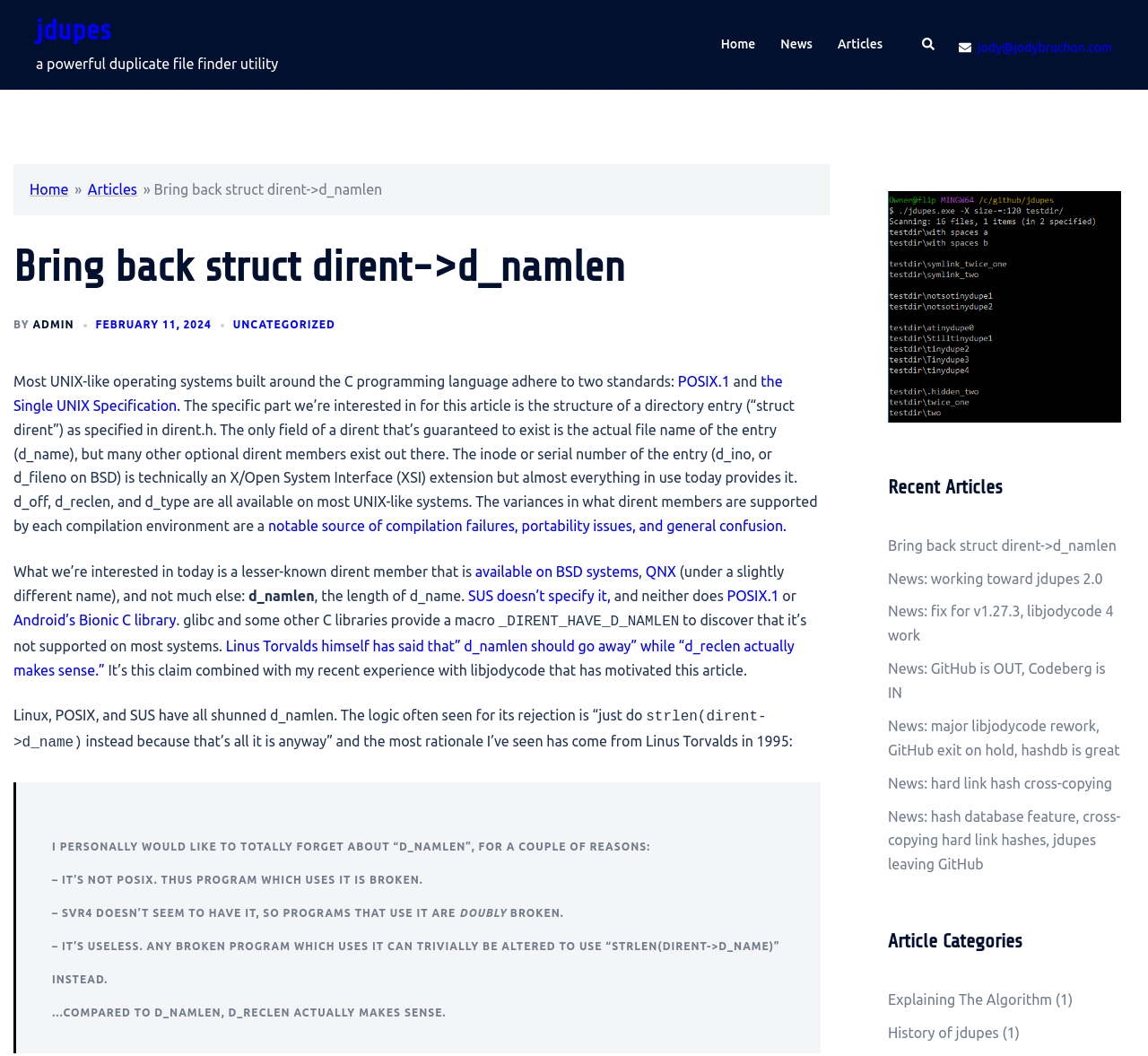Find the bounding box coordinates of the area to click in order to follow the instruction: "Check the 'Article Categories'".

[0.773, 0.881, 0.977, 0.922]